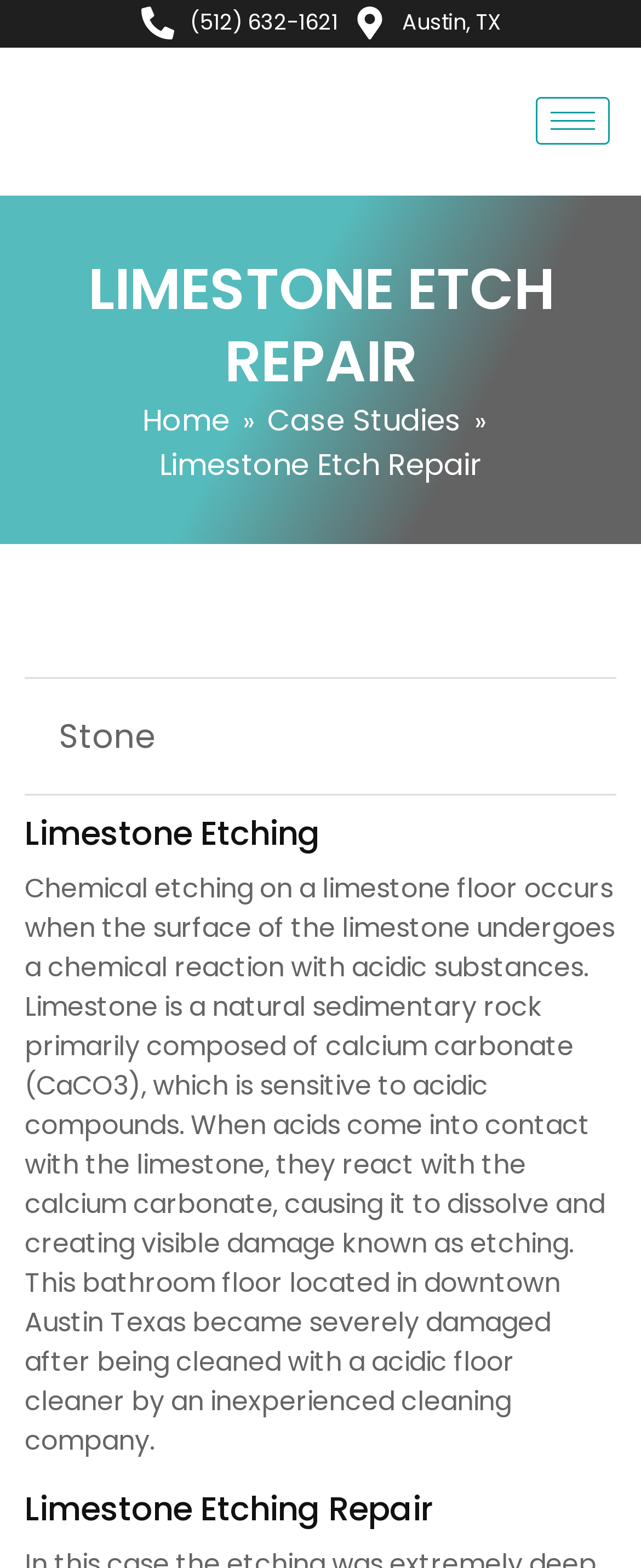Determine the bounding box coordinates of the UI element described below. Use the format (top-left x, top-left y, bottom-right x, bottom-right y) with floating point numbers between 0 and 1: alt="Santa-Fe-New-Logo"

[0.038, 0.053, 0.612, 0.101]